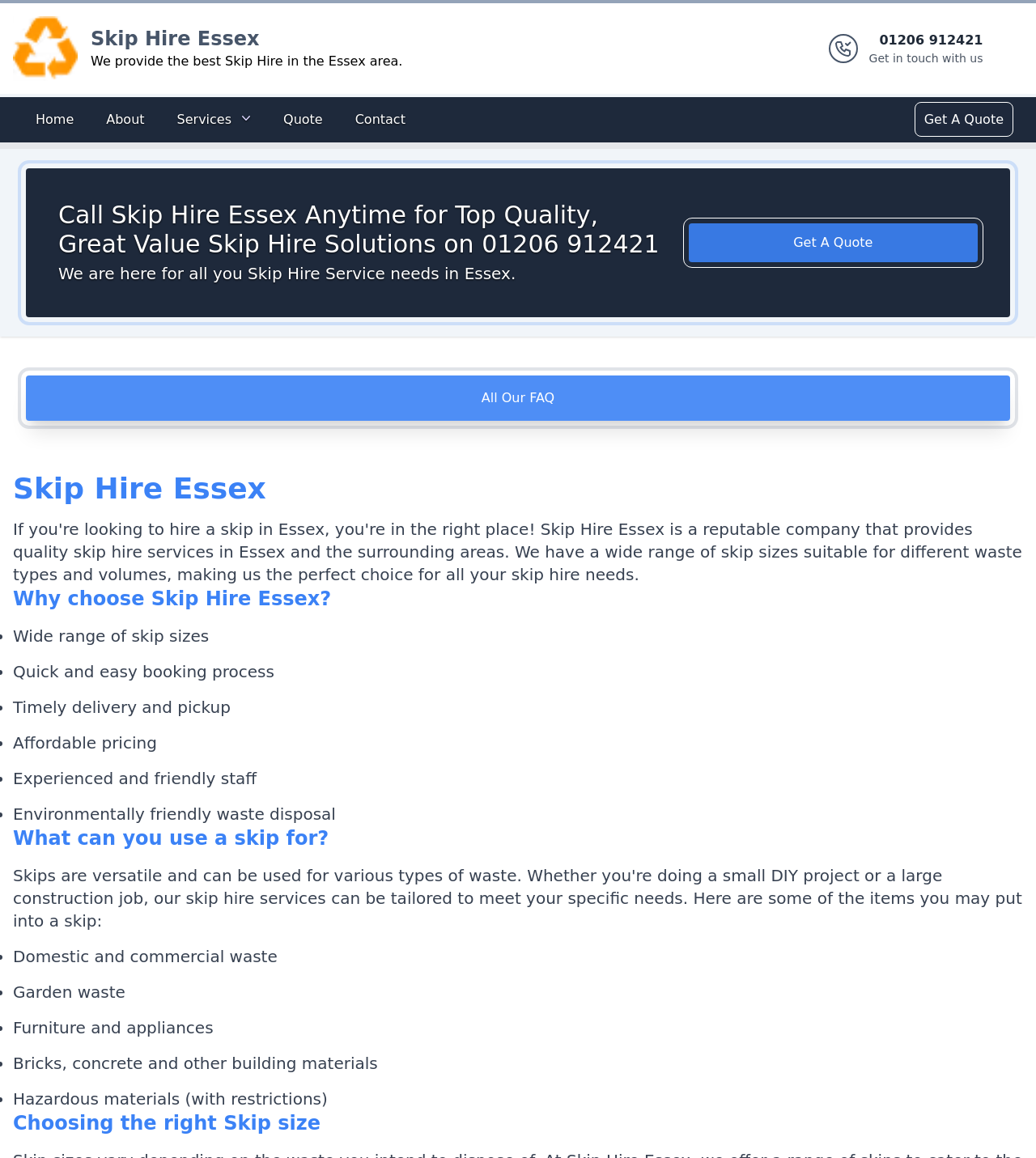Show the bounding box coordinates for the element that needs to be clicked to execute the following instruction: "Click the About link". Provide the coordinates in the form of four float numbers between 0 and 1, i.e., [left, top, right, bottom].

[0.093, 0.089, 0.149, 0.117]